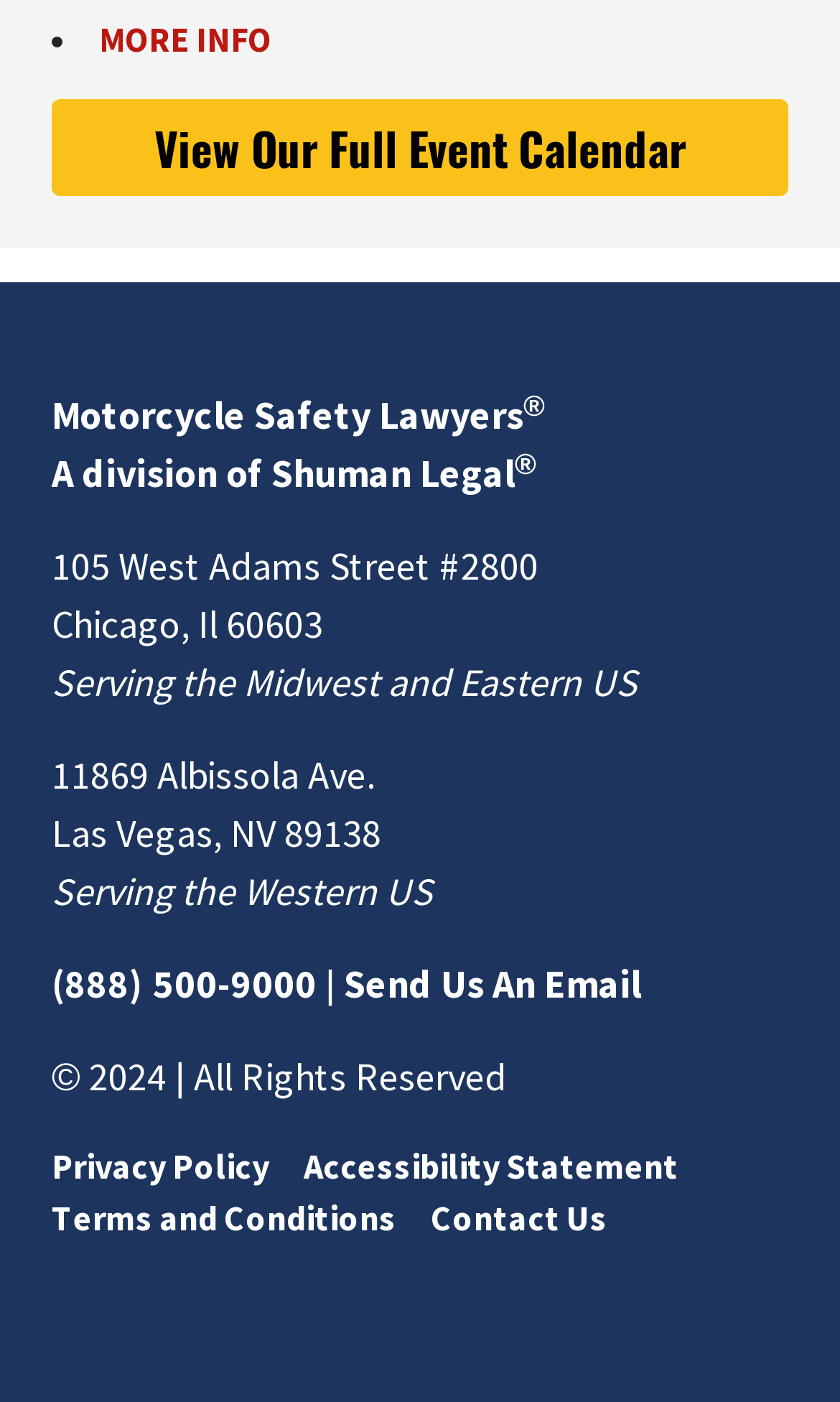How many office locations are listed? Based on the screenshot, please respond with a single word or phrase.

2